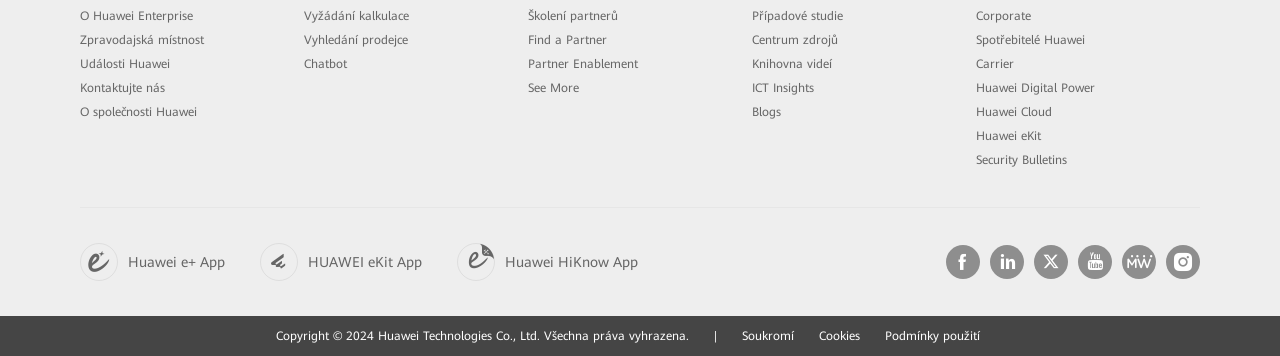Utilize the details in the image to give a detailed response to the question: What is the company name of the website?

The company name can be found in the top-left corner of the webpage, where it says 'O Huawei Enterprise'. This suggests that the website is related to Huawei, a well-known technology company.